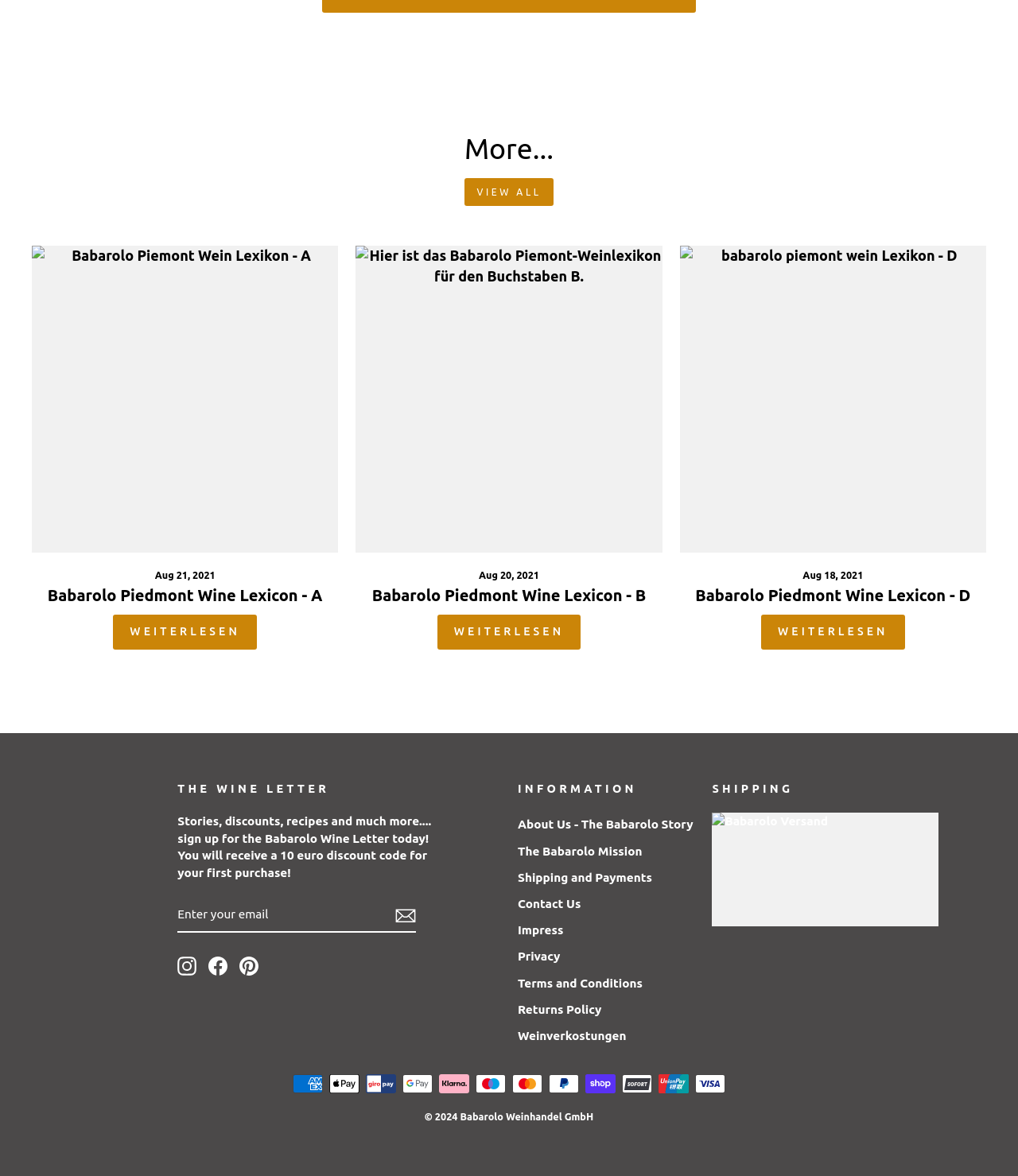Identify the bounding box coordinates of the section to be clicked to complete the task described by the following instruction: "Visit the Facebook page". The coordinates should be four float numbers between 0 and 1, formatted as [left, top, right, bottom].

[0.205, 0.813, 0.224, 0.829]